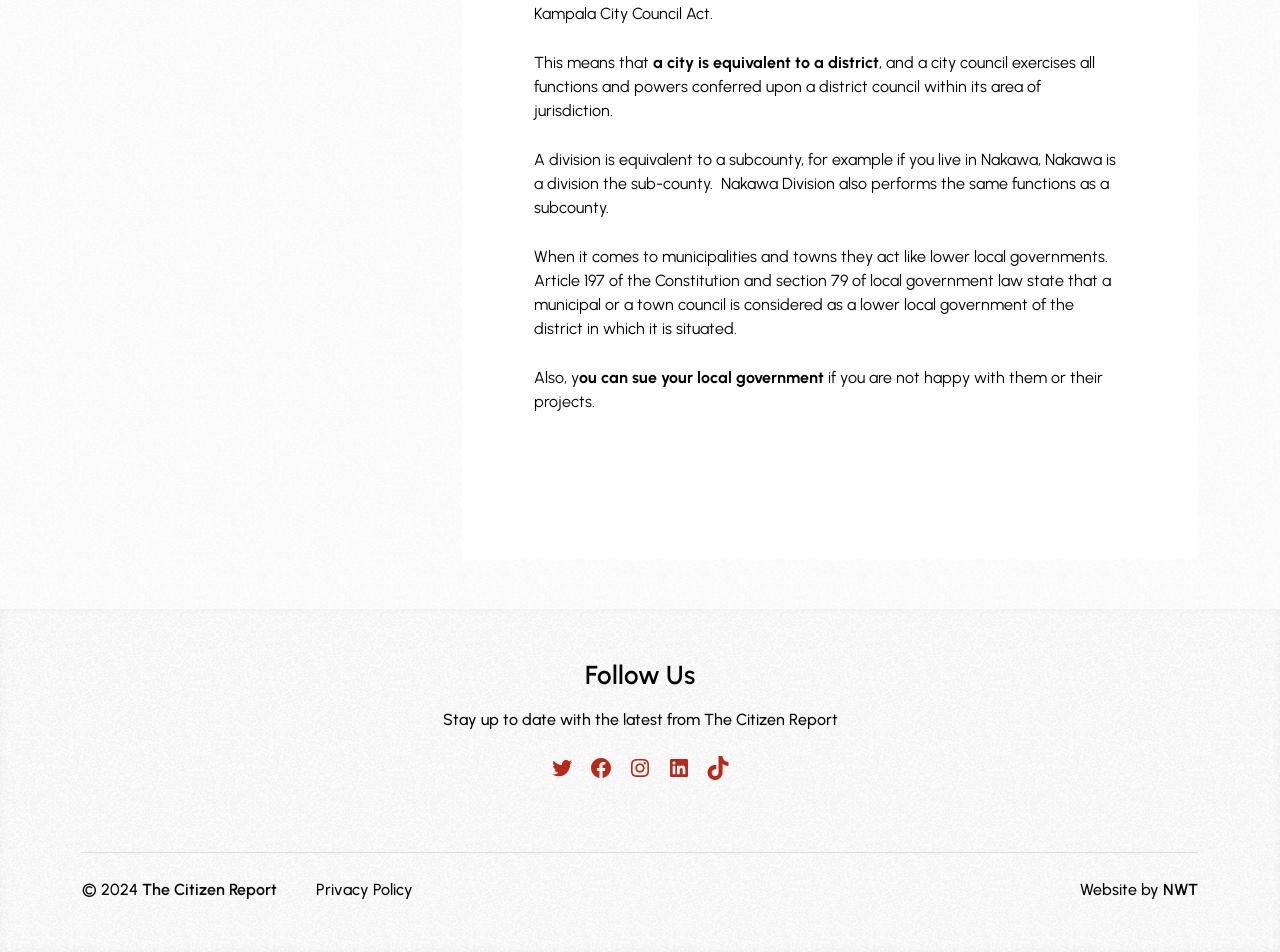Extract the bounding box for the UI element that matches this description: "LinkedIn".

[0.521, 0.794, 0.54, 0.819]